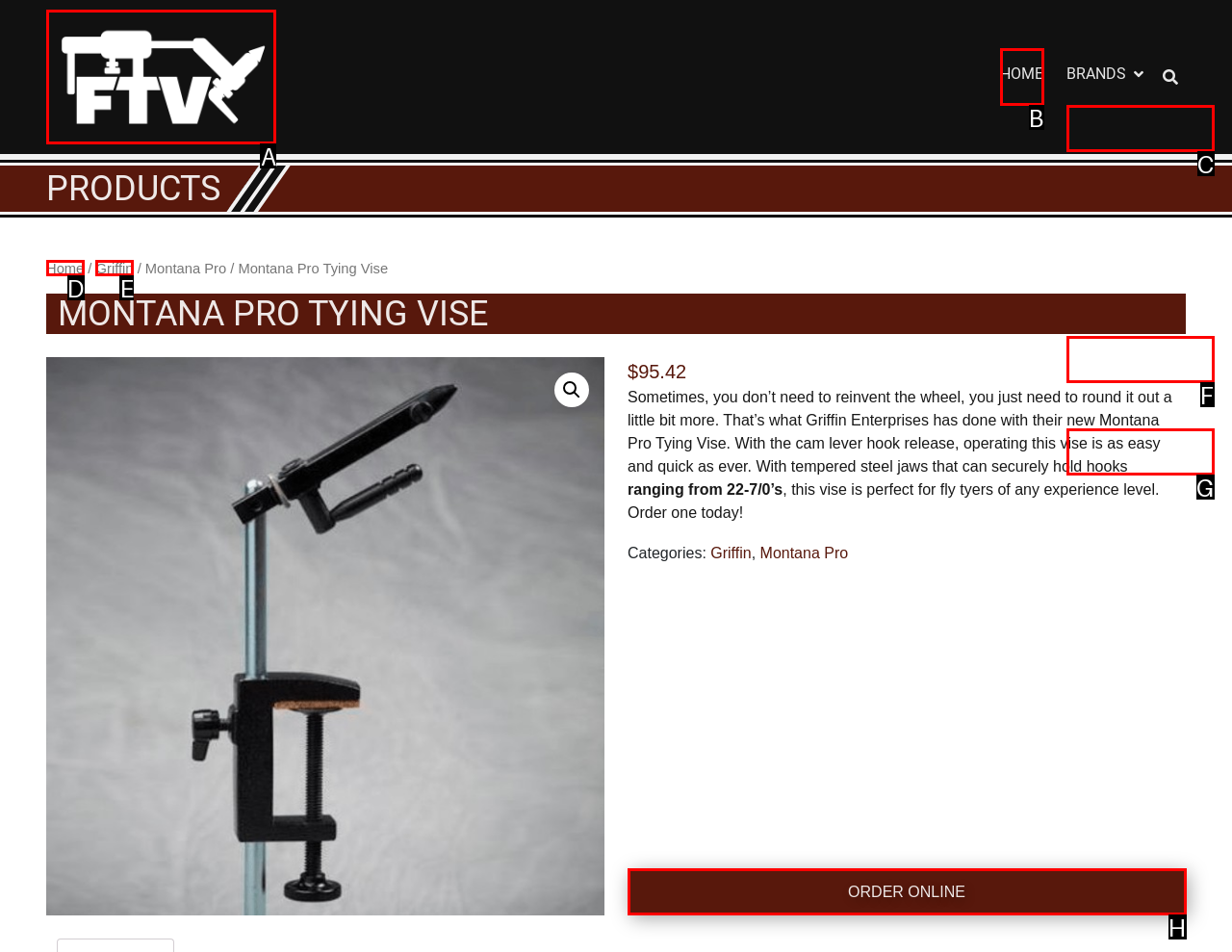For the given instruction: Navigate to HOME, determine which boxed UI element should be clicked. Answer with the letter of the corresponding option directly.

B